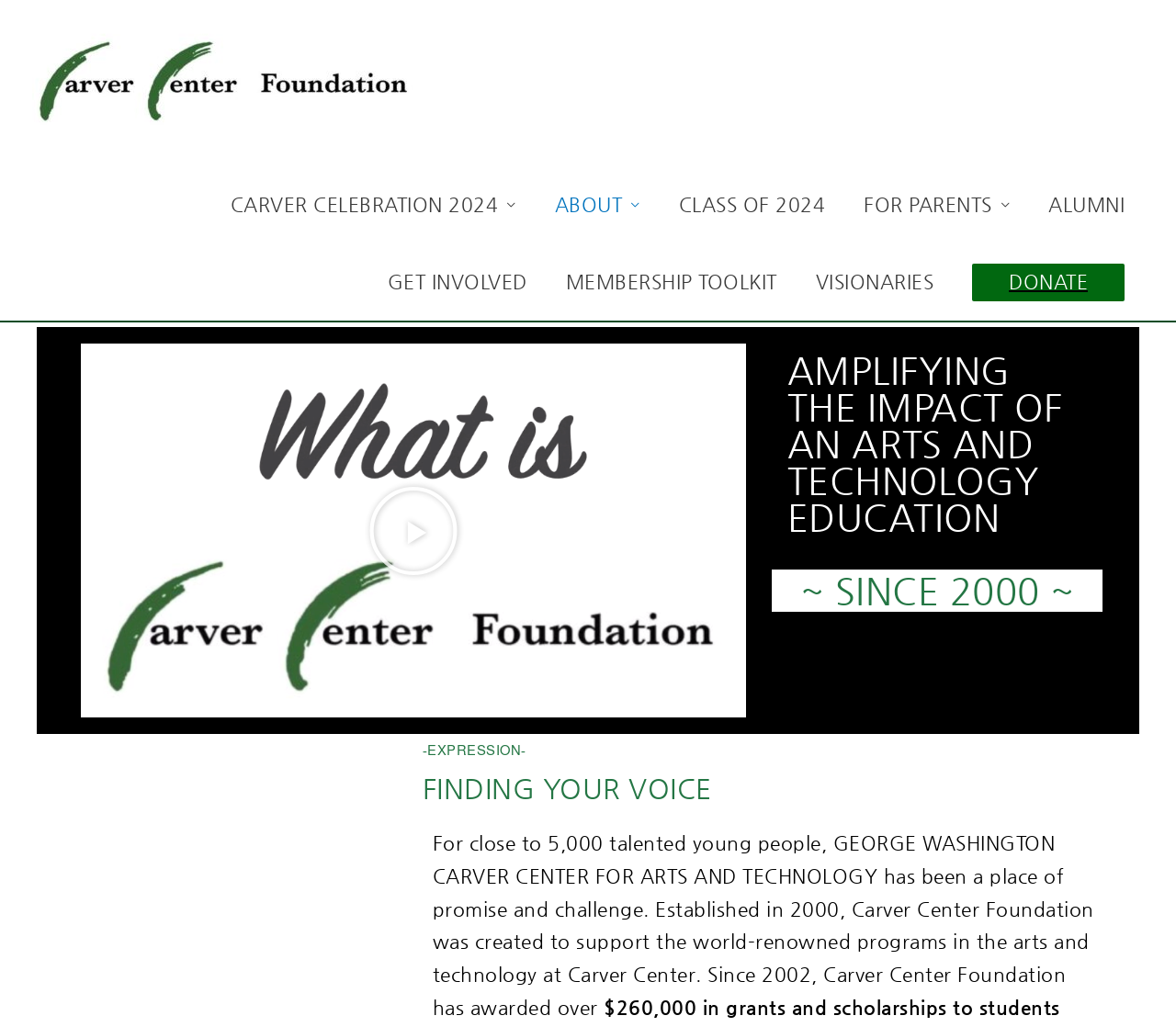Please provide the bounding box coordinates in the format (top-left x, top-left y, bottom-right x, bottom-right y). Remember, all values are floating point numbers between 0 and 1. What is the bounding box coordinate of the region described as: aria-label="Facebook"

None